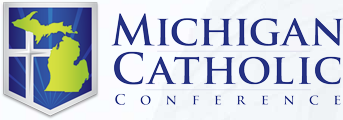Paint a vivid picture of the image with your description.

The image features the logo of the Michigan Catholic Conference, prominently displaying a stylized representation of the state of Michigan in green against a blue and white backdrop. The design incorporates a cross, symbolizing the organization's Catholic foundation, and is framed within a shield-like emblem. Below the graphic, the text "Michigan Catholic Conference" is boldly written, reinforcing the identity and mission of the organization, which focuses on advocacy and support for Catholic values in the state of Michigan.